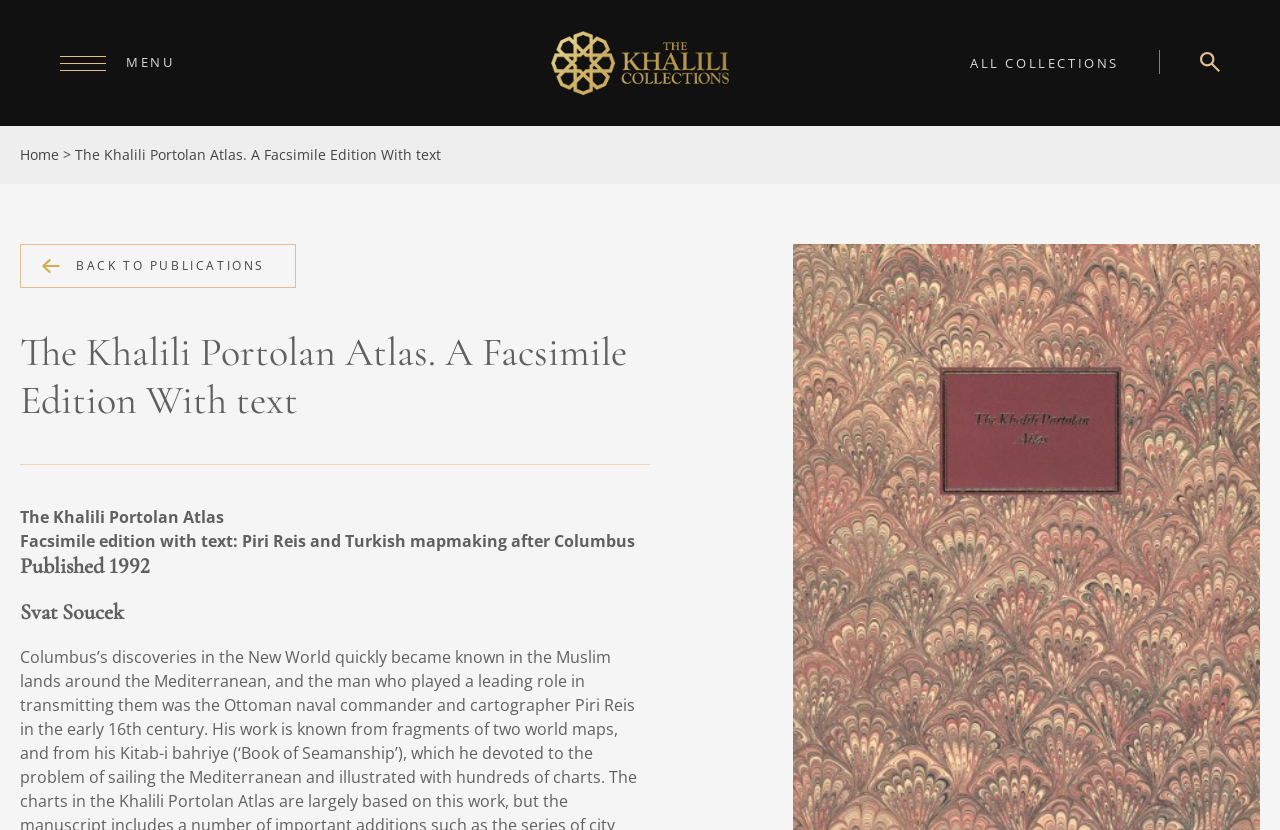Provide the bounding box coordinates for the area that should be clicked to complete the instruction: "Click the BACK TO PUBLICATIONS link".

[0.016, 0.294, 0.231, 0.347]